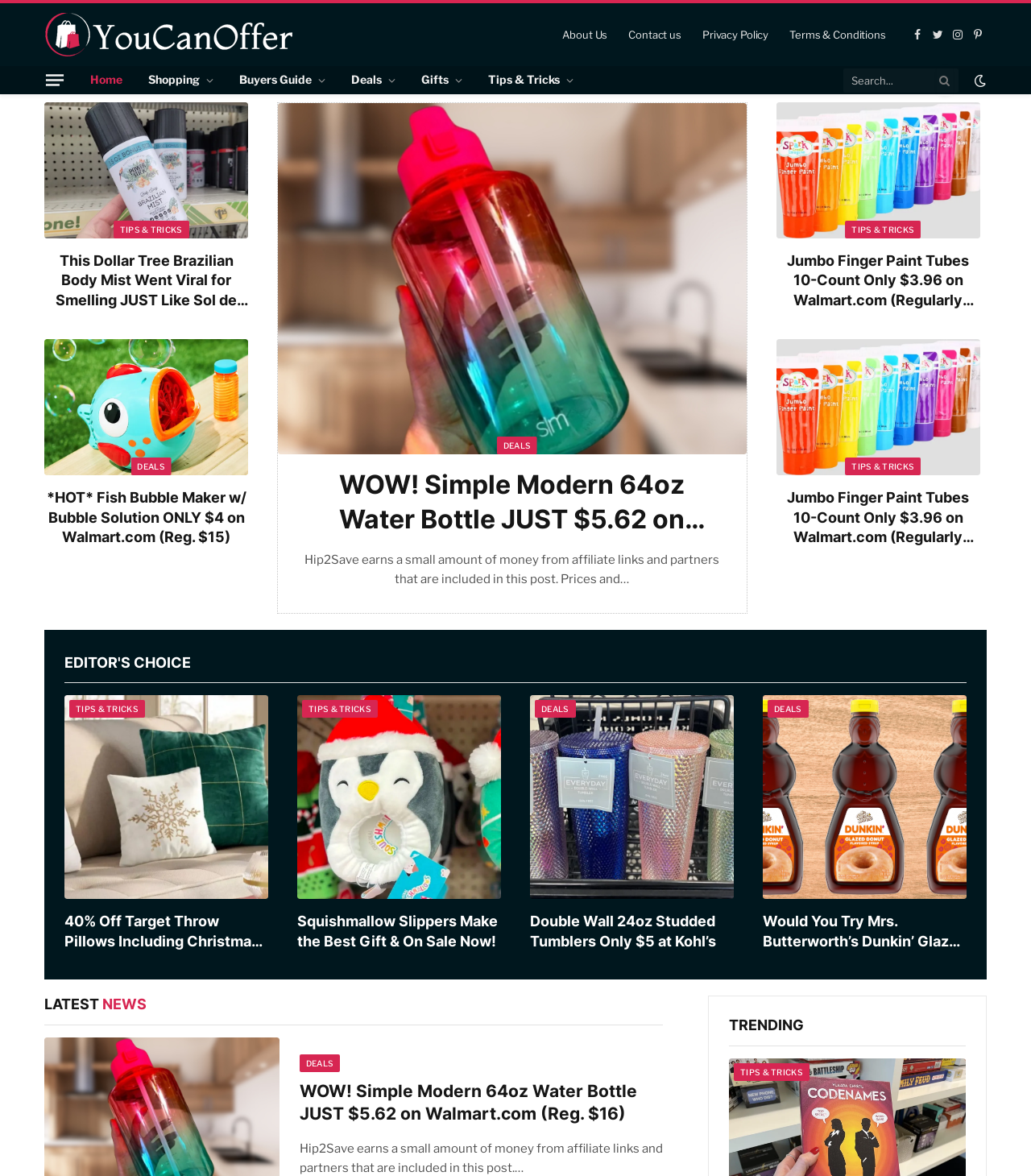Locate the bounding box coordinates of the clickable area to execute the instruction: "Click on the 'YouCanOffer' link". Provide the coordinates as four float numbers between 0 and 1, represented as [left, top, right, bottom].

[0.043, 0.003, 0.285, 0.056]